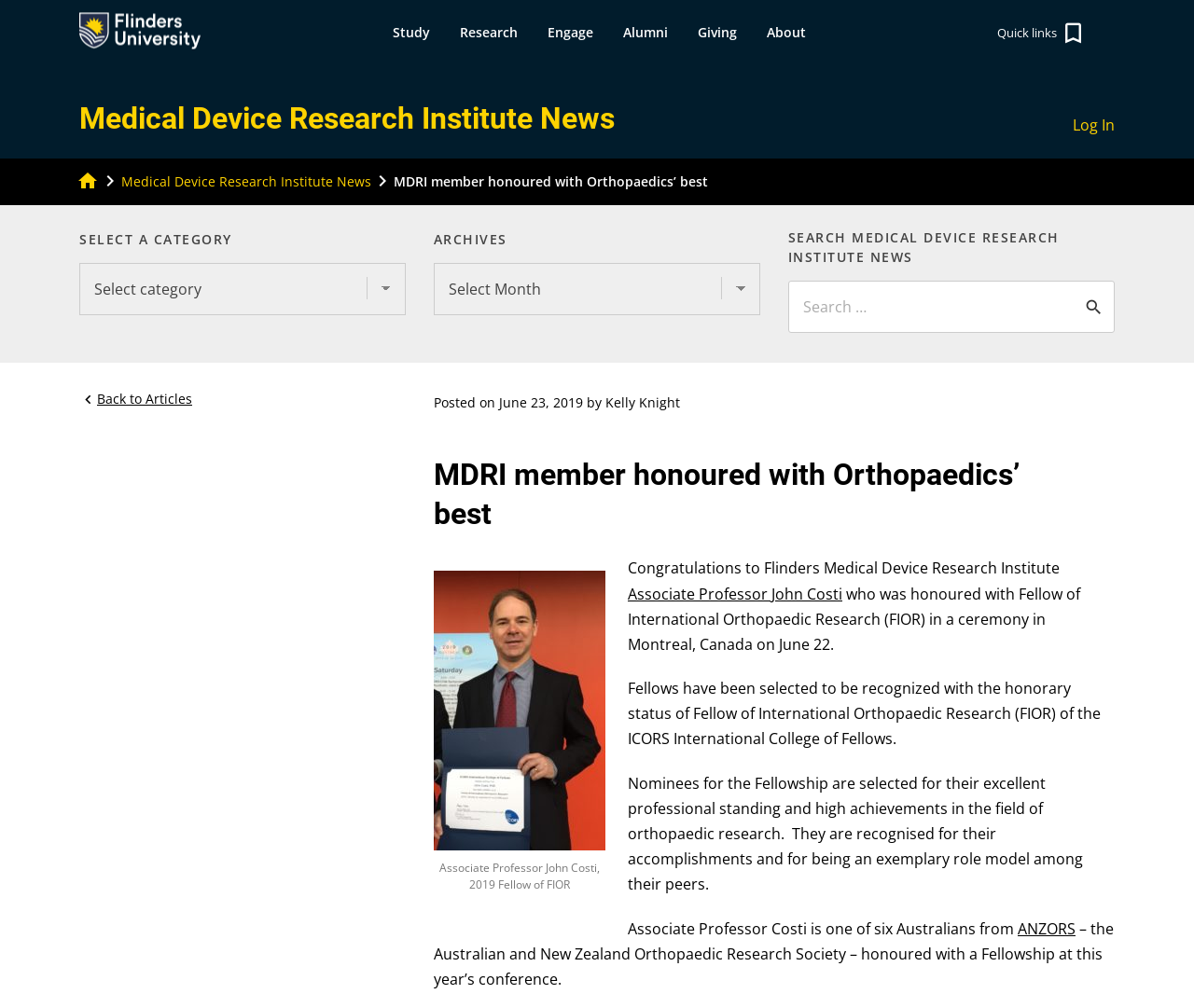Identify the webpage's primary heading and generate its text.

Medical Device Research Institute News